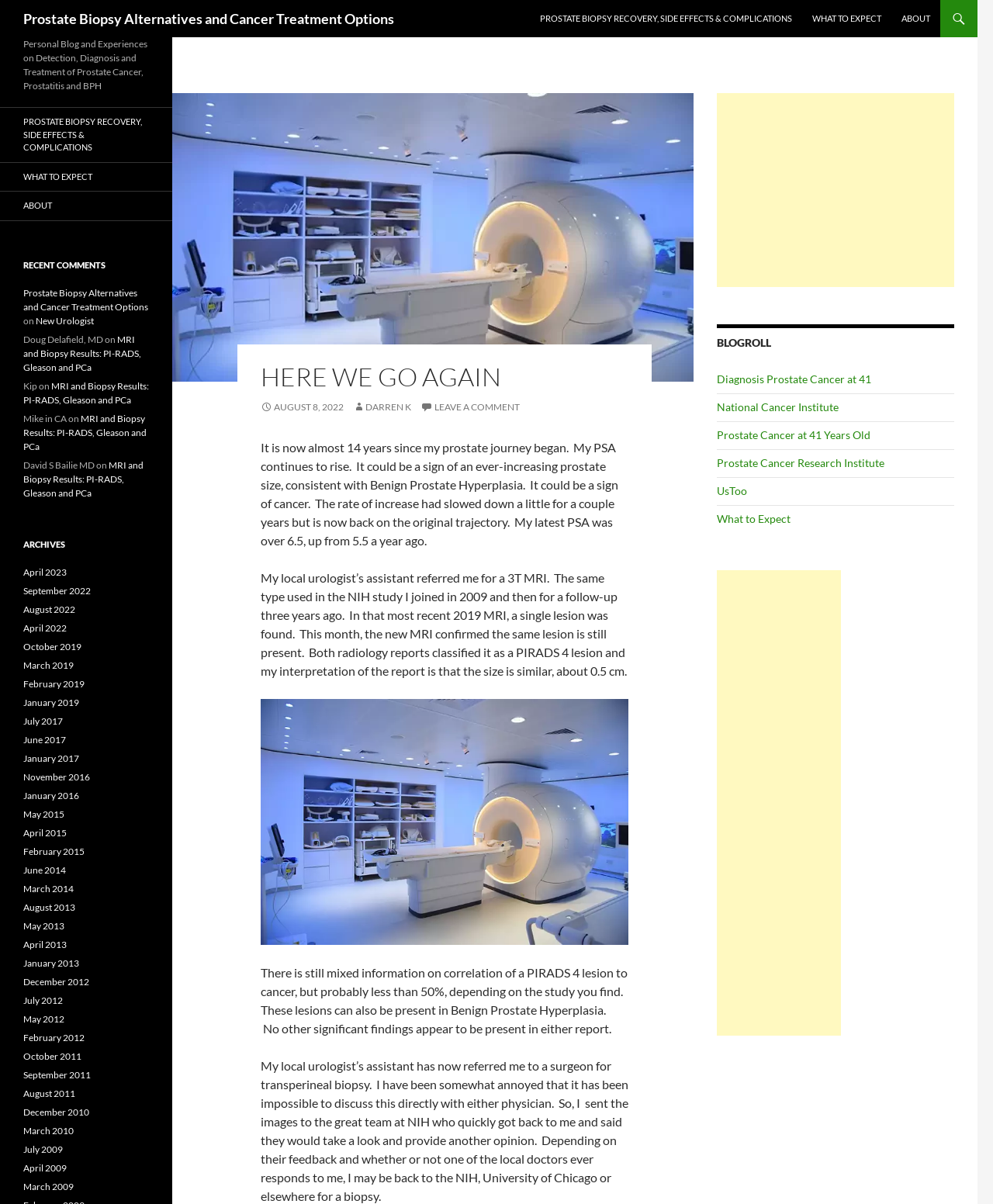Determine the bounding box coordinates of the section I need to click to execute the following instruction: "Read the blog post about 'HERE WE GO AGAIN'". Provide the coordinates as four float numbers between 0 and 1, i.e., [left, top, right, bottom].

[0.262, 0.302, 0.633, 0.325]